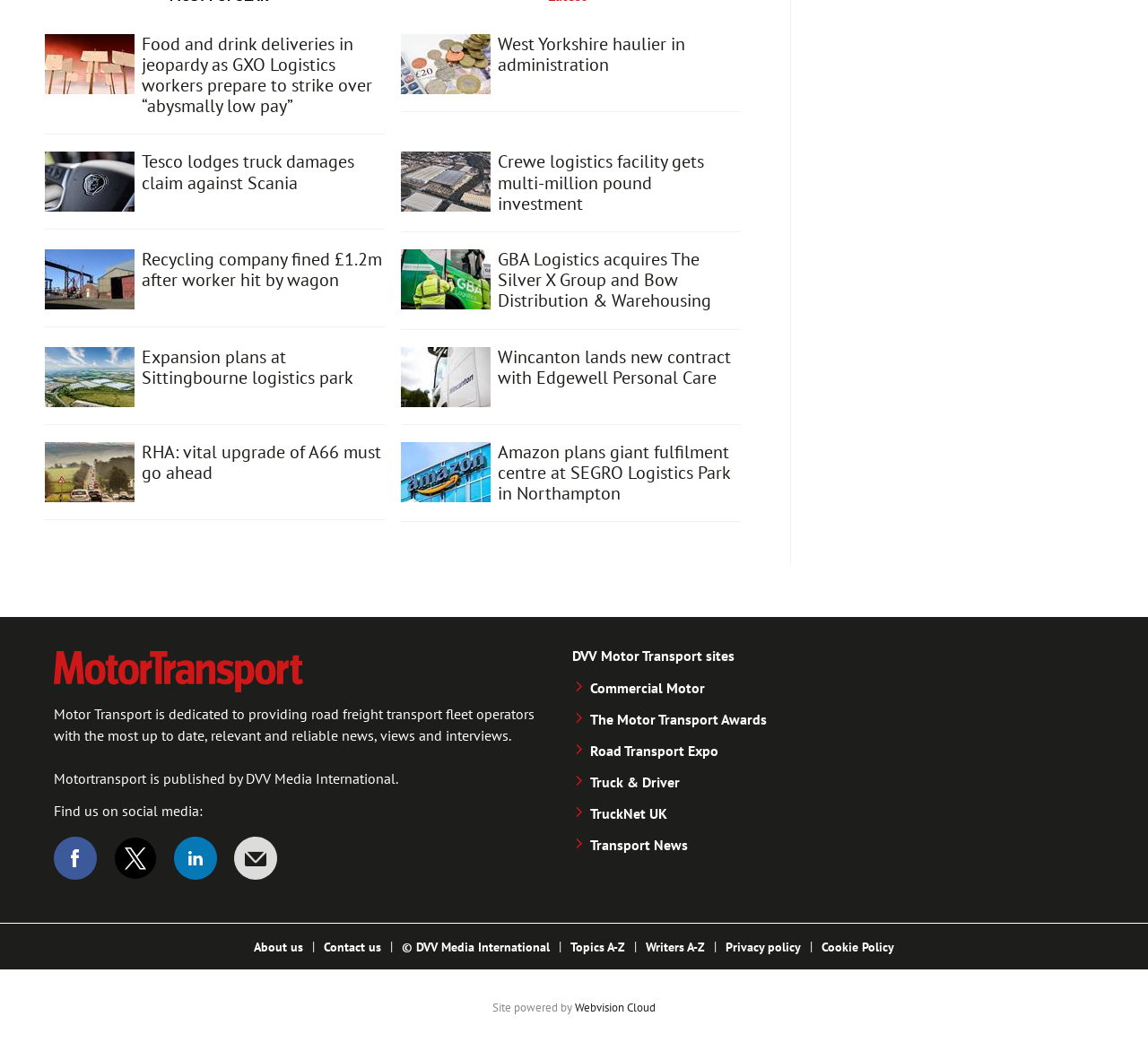Who publishes Motor Transport?
Please provide a single word or phrase based on the screenshot.

DVV Media International